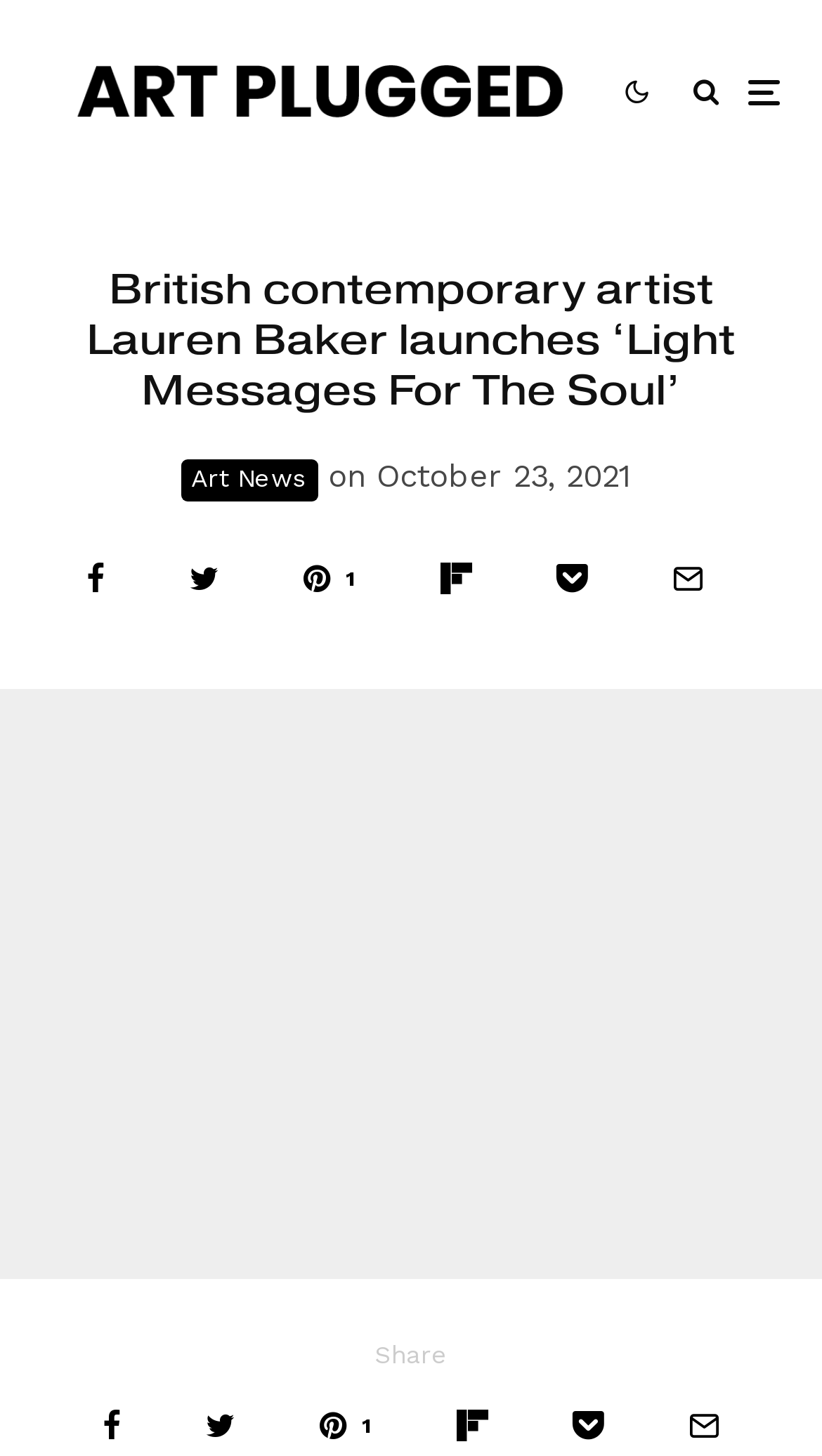Highlight the bounding box coordinates of the element you need to click to perform the following instruction: "Pin the article."

[0.369, 0.387, 0.433, 0.408]